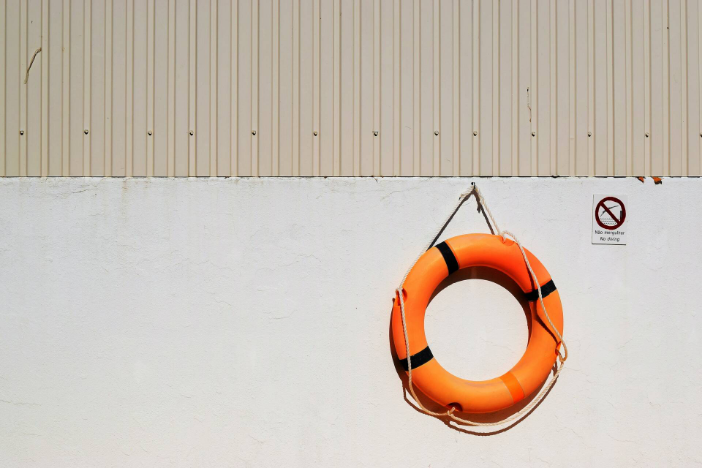With reference to the screenshot, provide a detailed response to the question below:
What is the lifebuoy suspended by?

The lifebuoy is suspended by a rope, indicating its readiness for use in emergencies, and it is likely attached to a hook or a fixture on the wall to keep it secure and accessible.